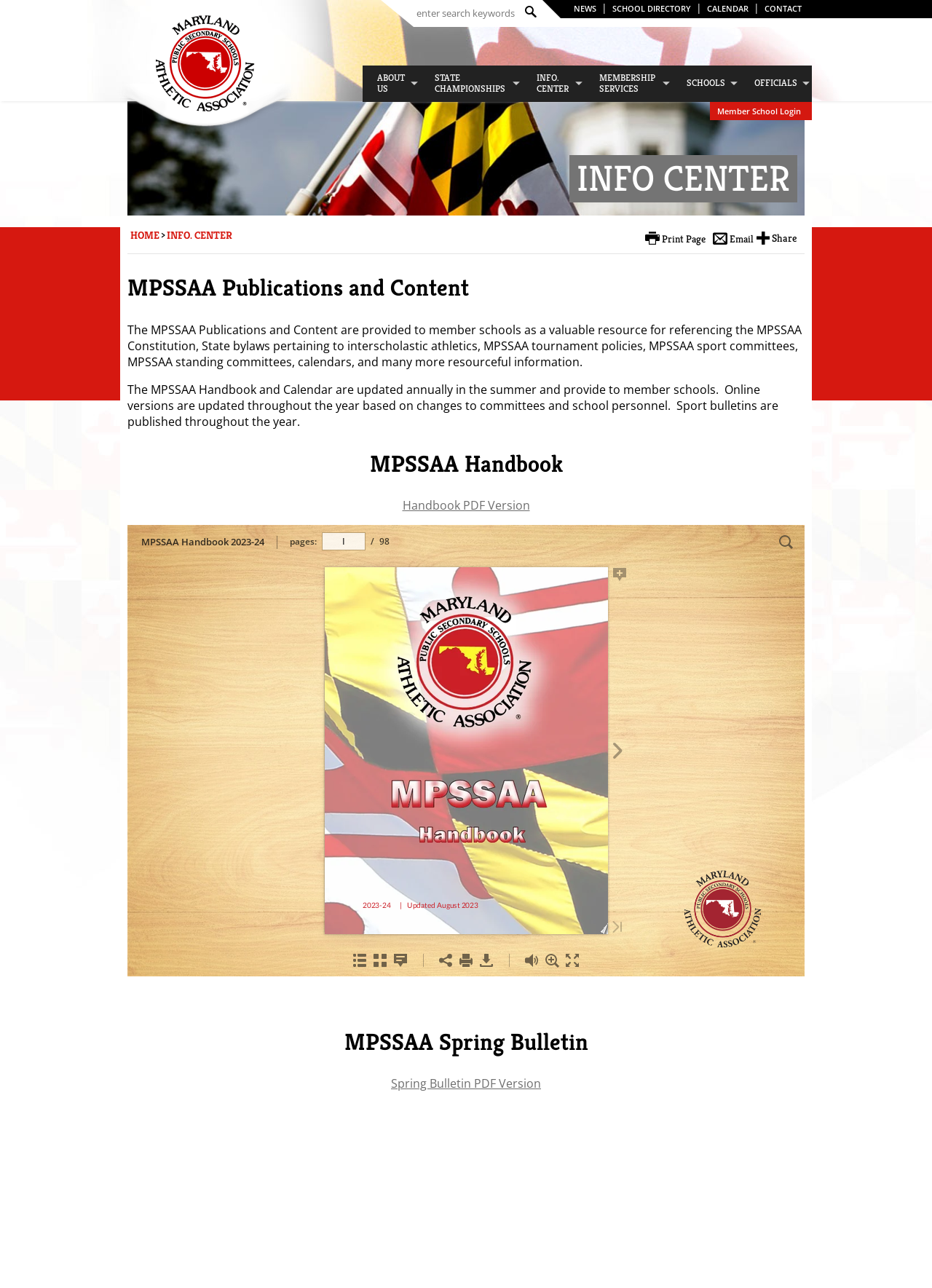Provide the bounding box coordinates of the HTML element described by the text: "Advance Sale Online Tickets". The coordinates should be in the format [left, top, right, bottom] with values between 0 and 1.

[0.451, 0.106, 0.592, 0.142]